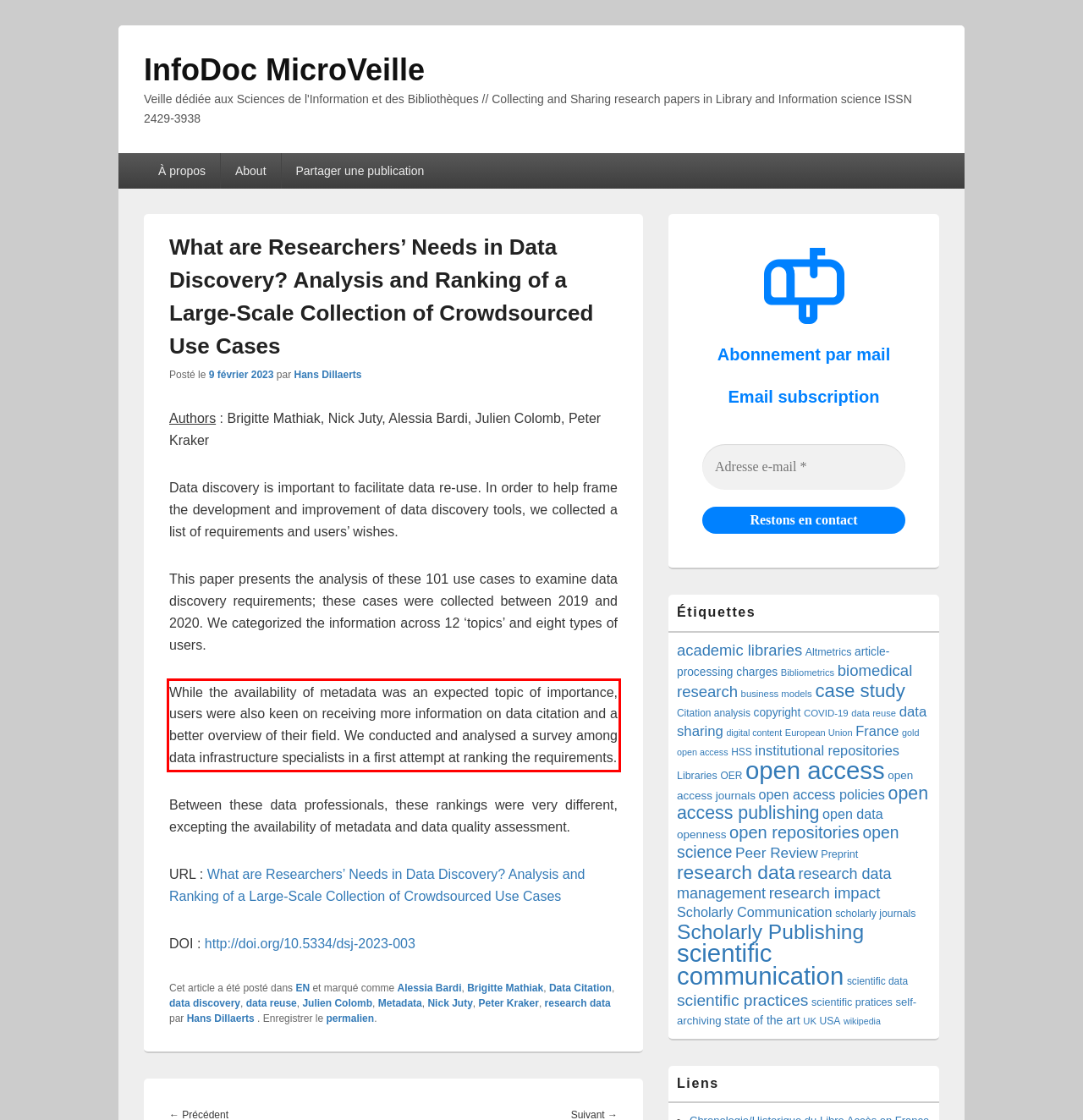Using OCR, extract the text content found within the red bounding box in the given webpage screenshot.

While the availability of metadata was an expected topic of importance, users were also keen on receiving more information on data citation and a better overview of their field. We conducted and analysed a survey among data infrastructure specialists in a first attempt at ranking the requirements.